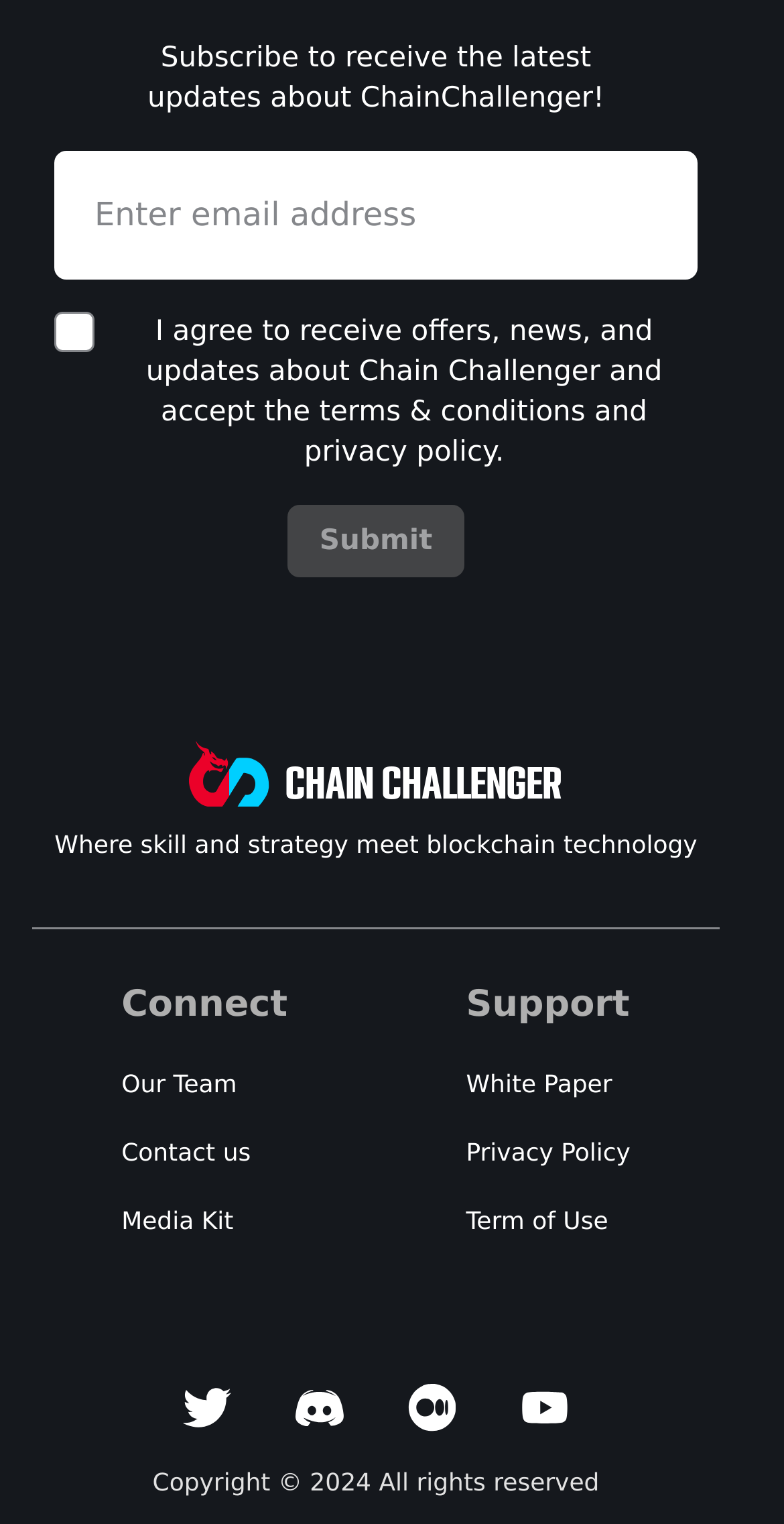Can you show the bounding box coordinates of the region to click on to complete the task described in the instruction: "Check the agreement checkbox"?

[0.069, 0.204, 0.121, 0.23]